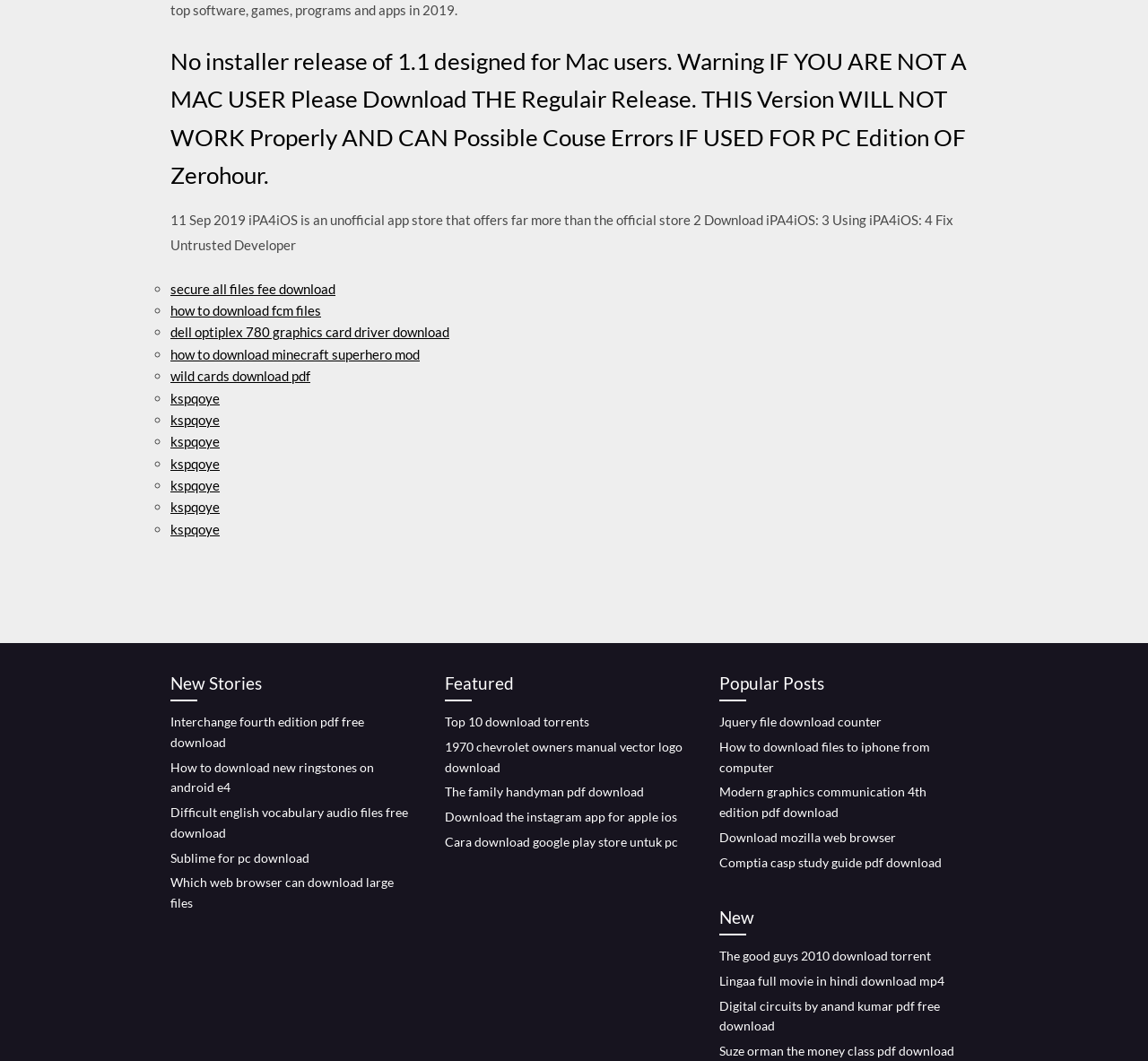What is the topic of the last link on the webpage?
Use the information from the screenshot to give a comprehensive response to the question.

The last link on the webpage is 'Suze orman the money class pdf download'. This link is related to downloading a PDF file for Suze Orman's book 'The Money Class'.